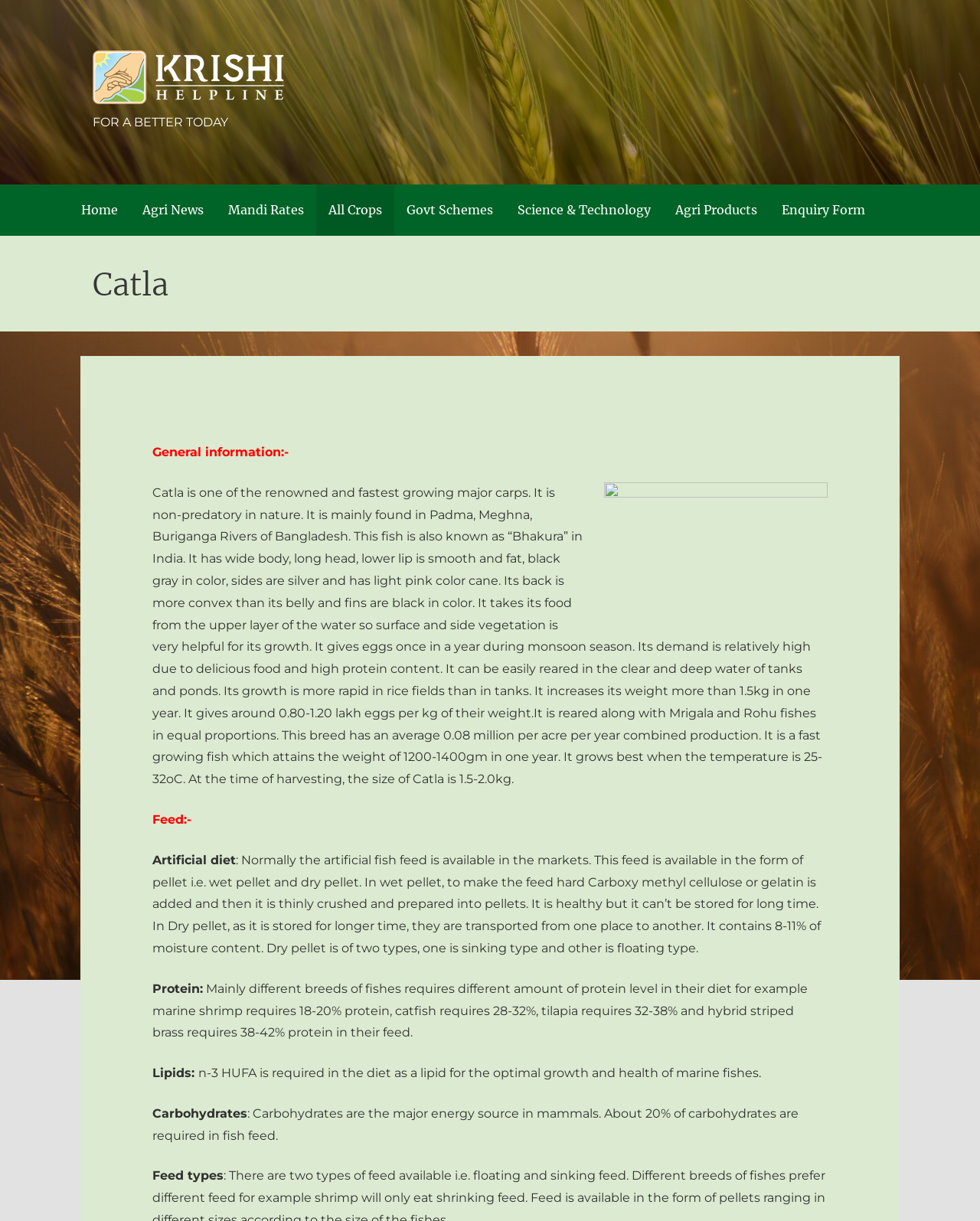Find the bounding box coordinates of the element you need to click on to perform this action: 'Click on Agri News'. The coordinates should be represented by four float values between 0 and 1, in the format [left, top, right, bottom].

[0.133, 0.151, 0.22, 0.193]